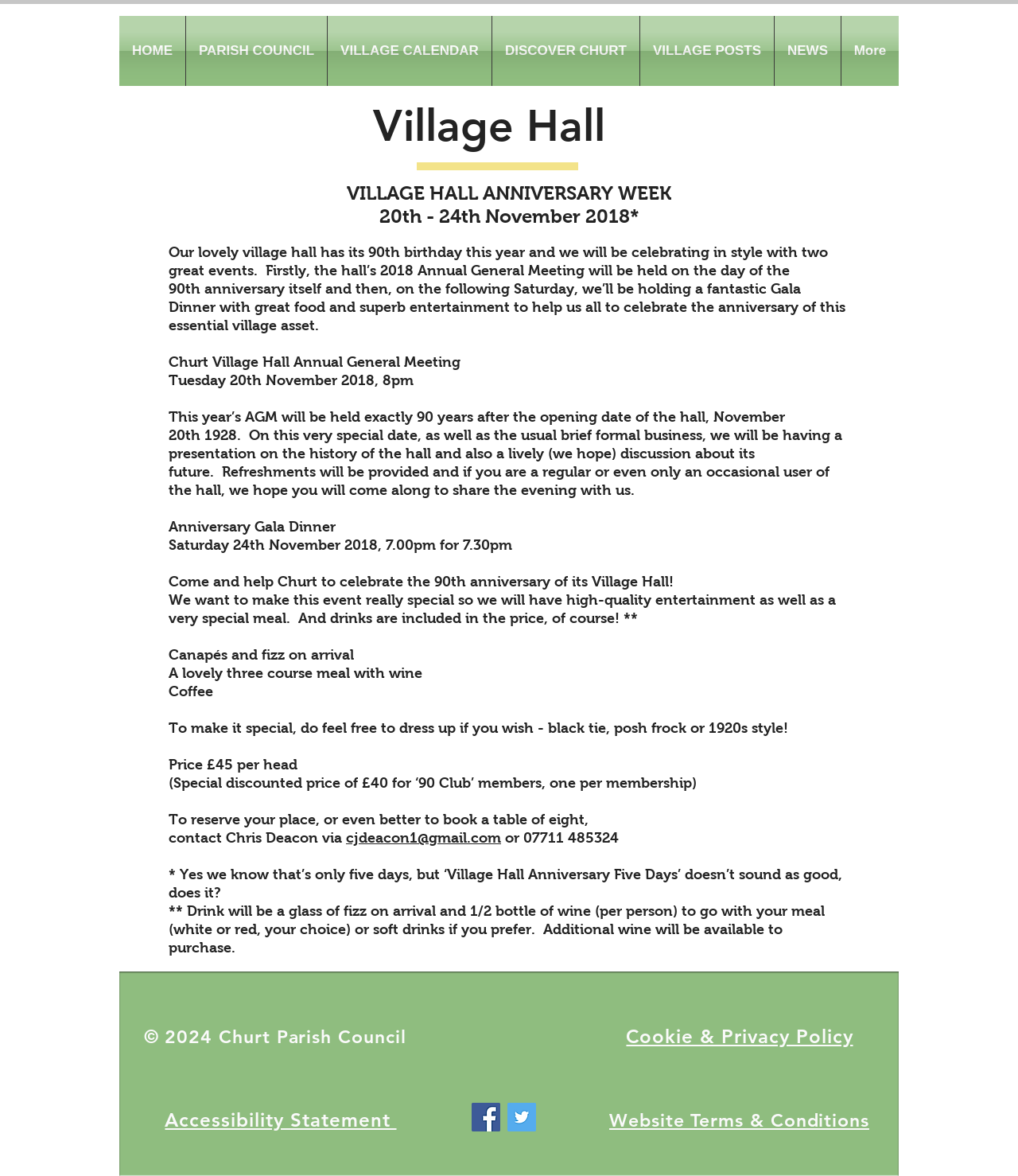Please answer the following question using a single word or phrase: 
What is the date of the Churt Village Hall Annual General Meeting?

Tuesday 20th November 2018